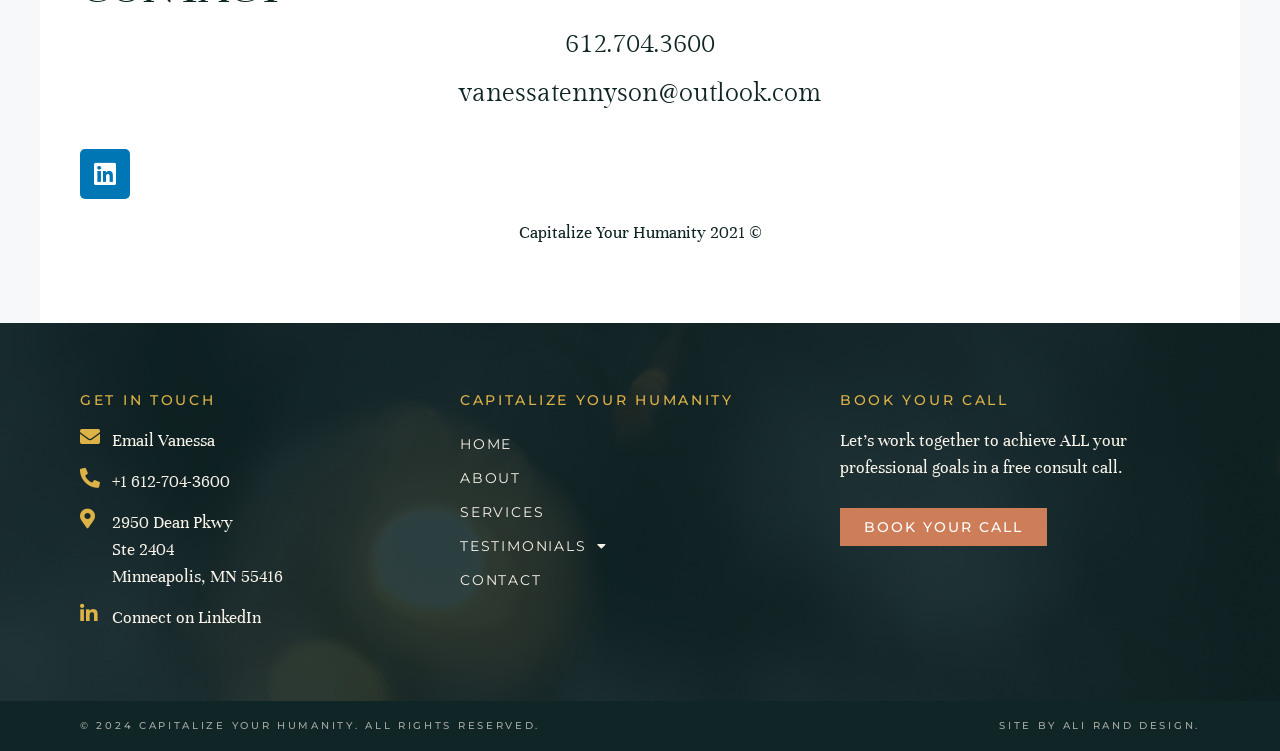What is the address of Vanessa's office?
Please provide a comprehensive answer based on the details in the screenshot.

I found the address by looking at the static text elements below the 'GET IN TOUCH' heading, which provide the street address, suite number, city, state, and zip code.